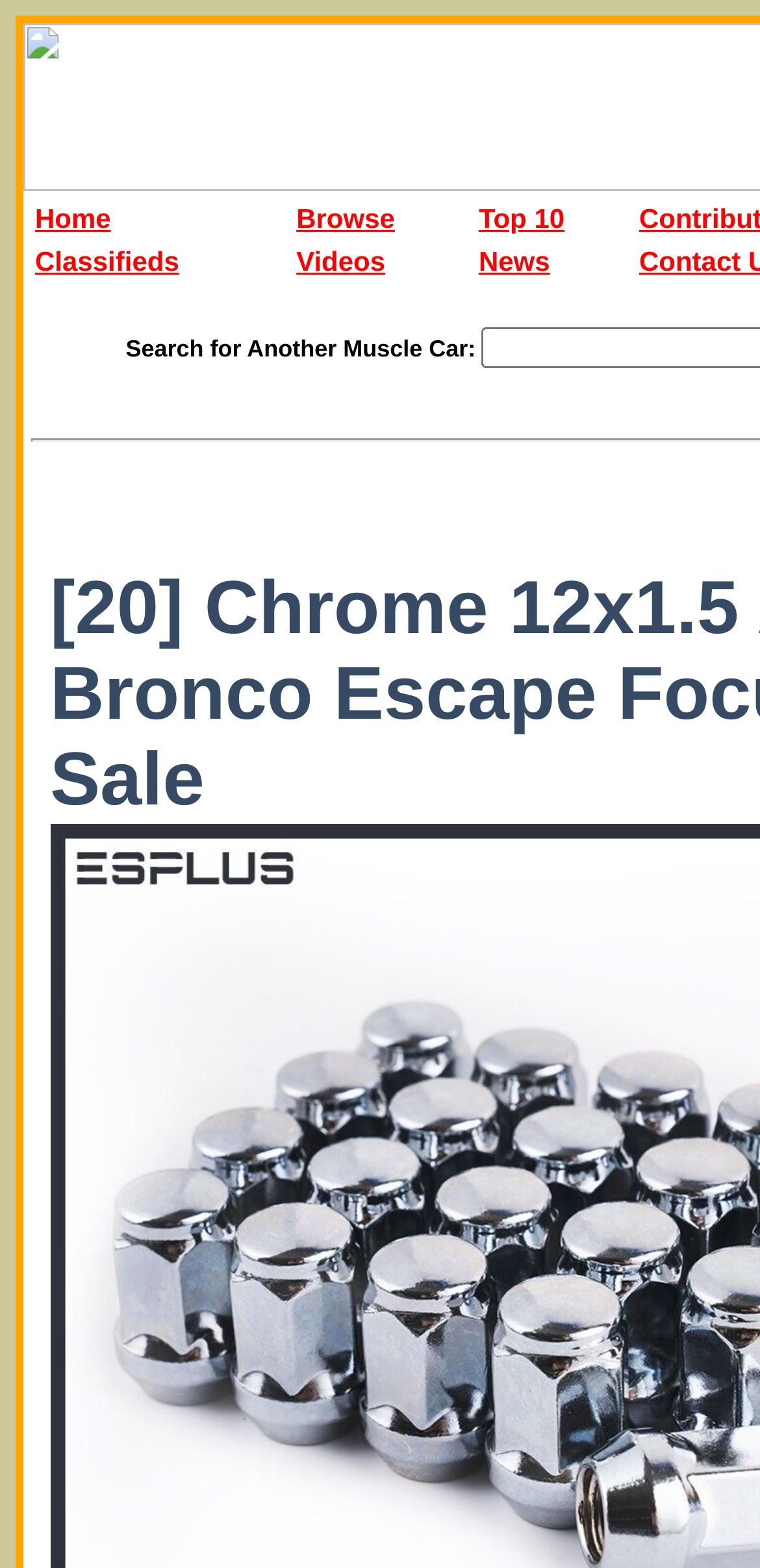Provide the bounding box coordinates in the format (top-left x, top-left y, bottom-right x, bottom-right y). All values are floating point numbers between 0 and 1. Determine the bounding box coordinate of the UI element described as: Top 10

[0.63, 0.129, 0.743, 0.149]